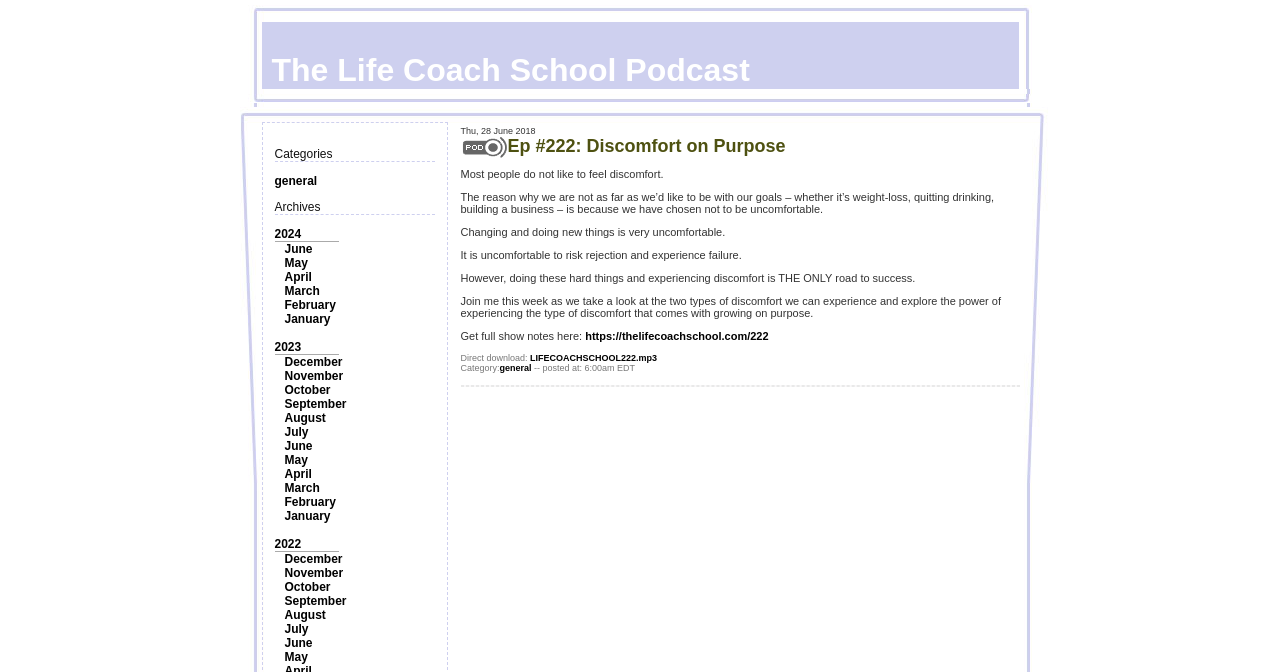Please provide the bounding box coordinates for the element that needs to be clicked to perform the instruction: "Download the 'LIFECOACHSCHOOL222.mp3' file". The coordinates must consist of four float numbers between 0 and 1, formatted as [left, top, right, bottom].

[0.414, 0.525, 0.513, 0.54]